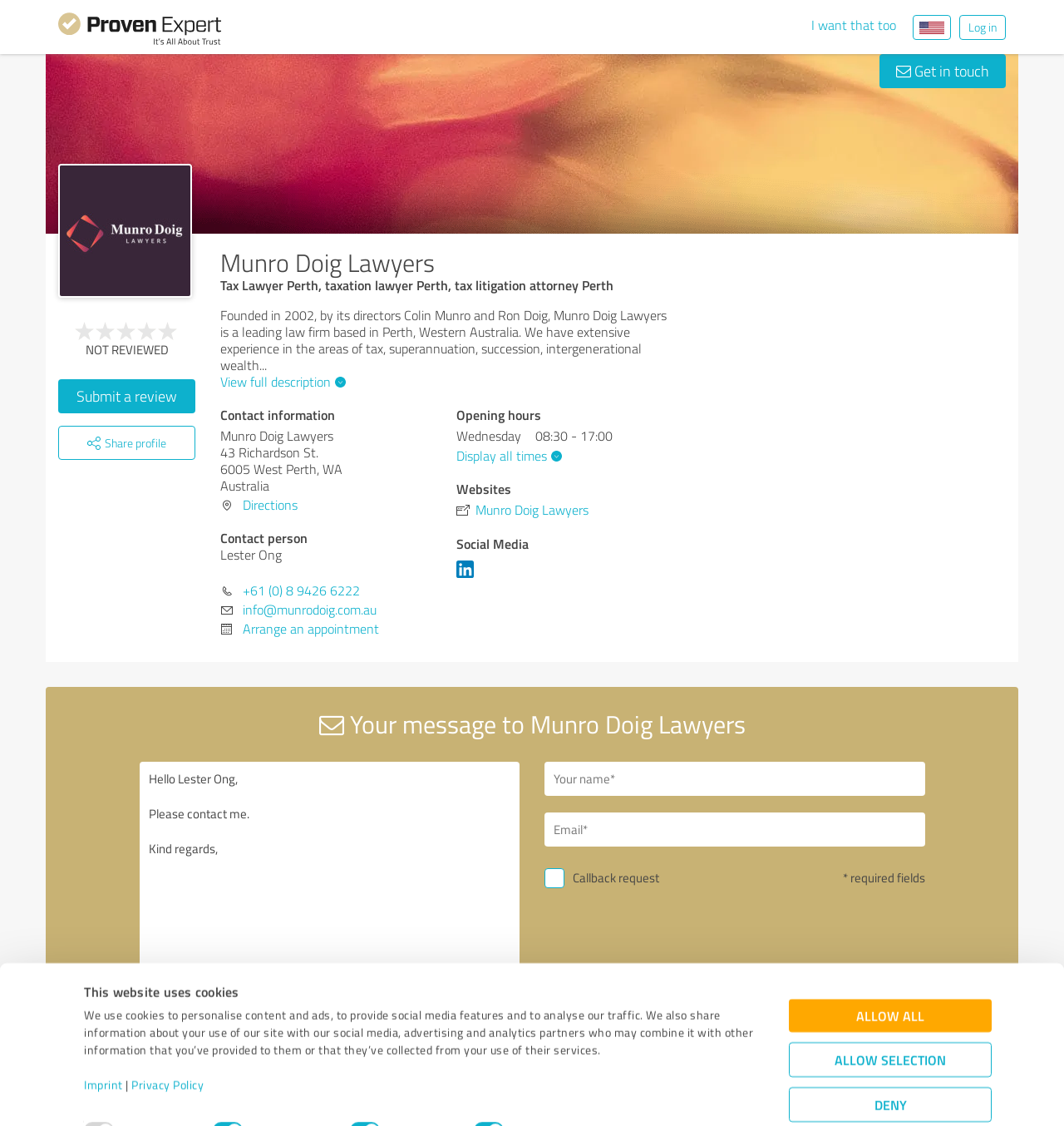Detail the various sections and features present on the webpage.

This webpage is about Munro Doig Lawyers, a law firm based in Perth, Western Australia. At the top of the page, there is a dialog box with a message about the website using cookies, along with options to consent to the use of cookies. Below this, there are three buttons: "DENY", "ALLOW SELECTION", and "ALLOW ALL".

On the top-left corner of the page, there are links to go to the ProvenExpert home page, log in, and get in touch. Next to these links, there is an image of the American English flag, indicating that the website is available in American English.

The main content of the page starts with a heading that reads "Munro Doig Lawyers" and a subheading that lists the firm's specialties, including tax law, taxation law, and tax litigation. Below this, there is an image of the law firm's logo.

The page then displays a brief description of the law firm, stating that it was founded in 2002 and has extensive experience in tax, superannuation, succession, and intergenerational wealth. There is also a link to view the full description.

The contact information section lists the law firm's address, phone number, and email address. There is also a link to get directions to the office and a contact person's name and email address.

The page also displays the law firm's opening hours, with a link to display all times. Additionally, there are links to the law firm's websites and social media profiles, including LinkedIn.

In the middle of the page, there is a section where users can send a message to the law firm. This section includes text boxes to enter the user's name, email address, and message, as well as a link to send the message.

At the bottom of the page, there is a section that displays the profile's activity status, including the date it was created and last updated. There is also a link to report the profile.